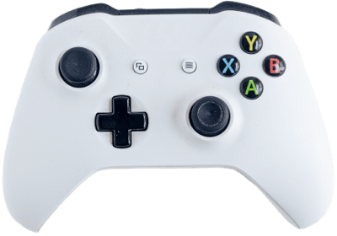Give a detailed account of the visual content in the image.

The image showcases a modern white gaming controller, designed for compatibility with various gaming platforms. The controller features a sleek and ergonomic design, emphasizing comfort during extended gaming sessions. Prominently displayed are the typical control buttons: the directional pad on the left, two analog sticks, and the action buttons on the right, which are color-coded—red, green, blue, and yellow—representing their respective functions. This controller symbolizes the latest advancements in gaming accessories, appealing to both casual gamers and enthusiasts alike.